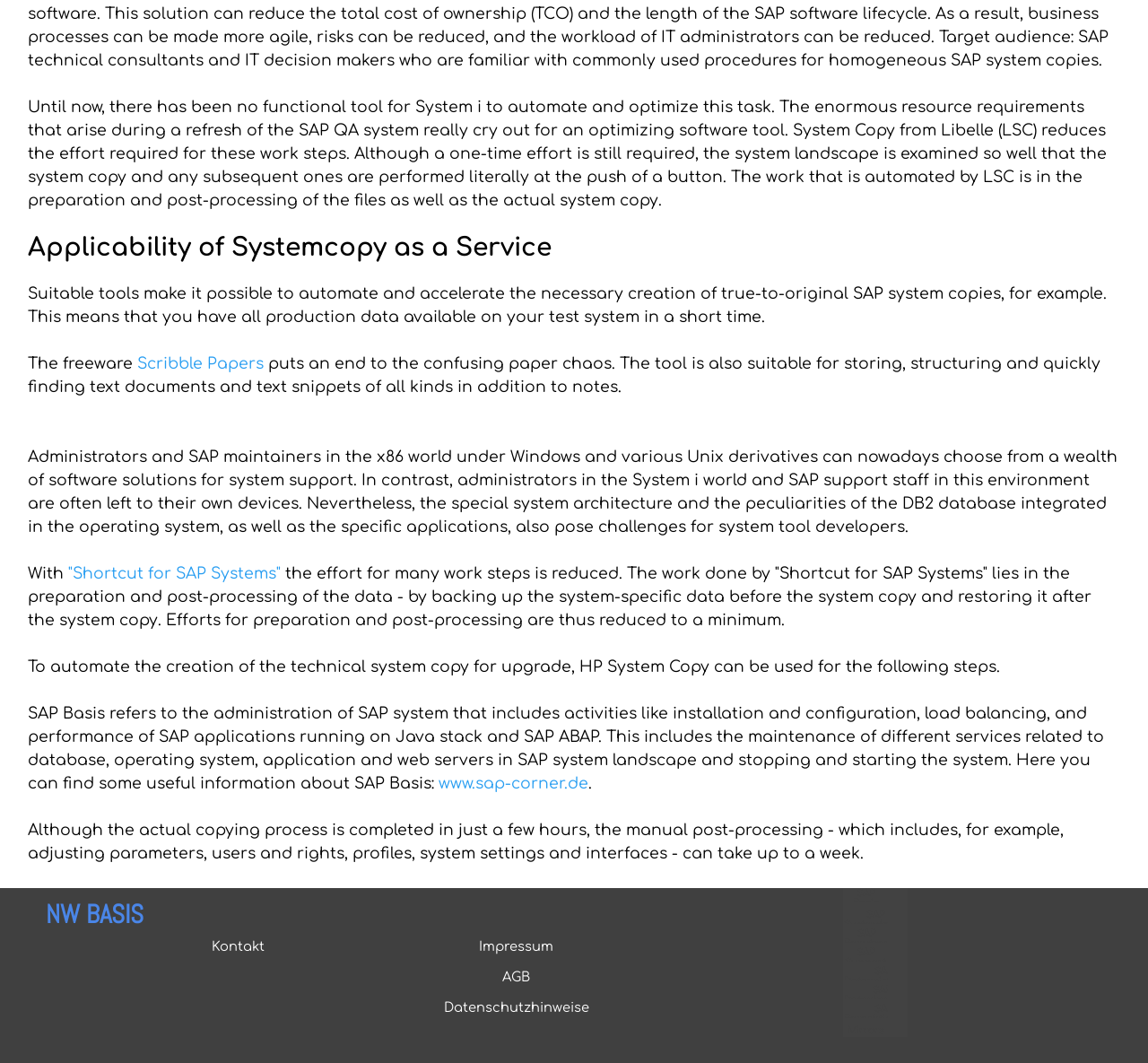Provide the bounding box coordinates of the HTML element described as: "Mirrors". The bounding box coordinates should be four float numbers between 0 and 1, i.e., [left, top, right, bottom].

[0.735, 0.962, 0.773, 0.976]